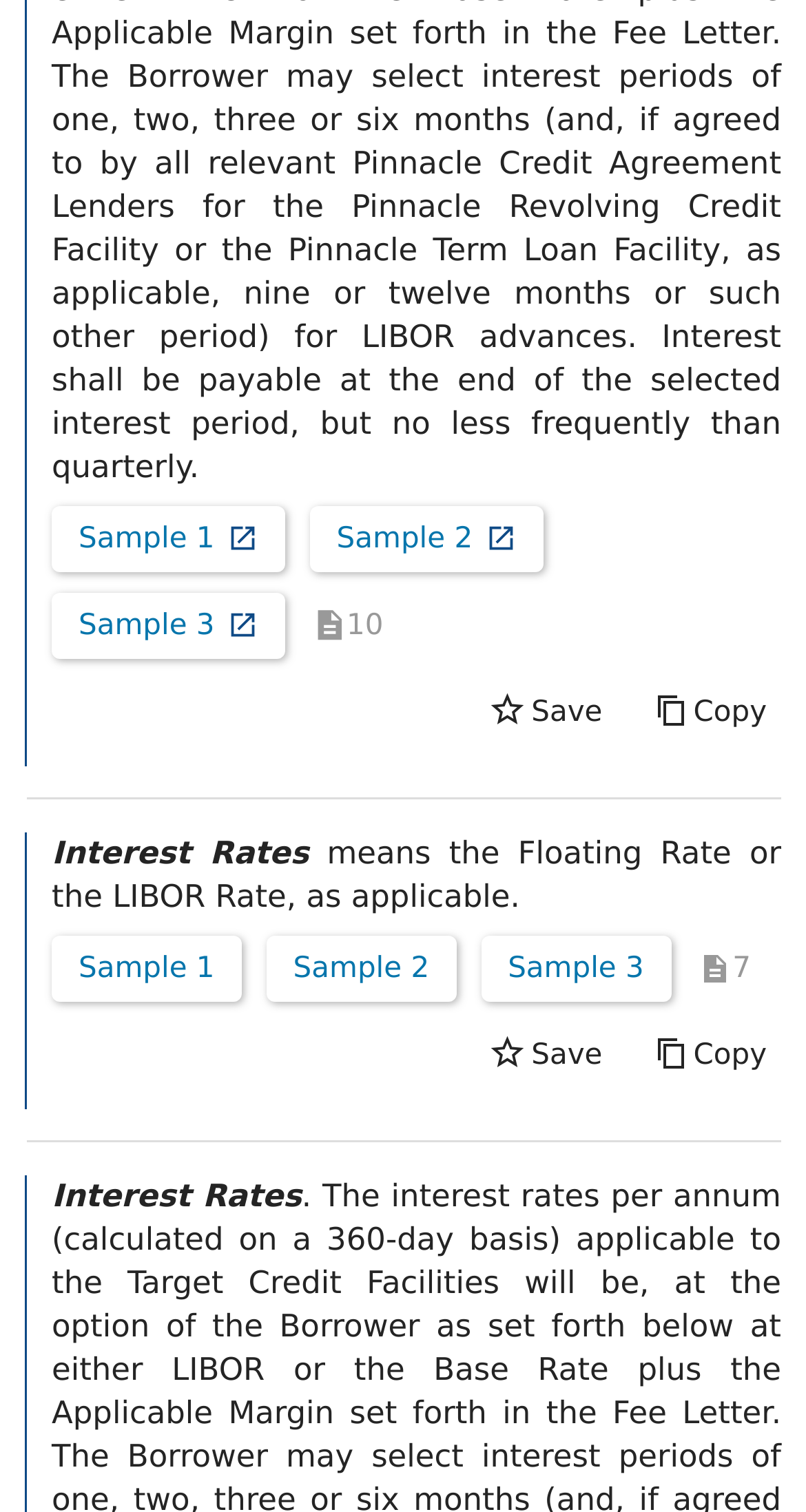Find the bounding box coordinates of the element's region that should be clicked in order to follow the given instruction: "Visit the Michigan Tech Archives Blog homepage". The coordinates should consist of four float numbers between 0 and 1, i.e., [left, top, right, bottom].

None